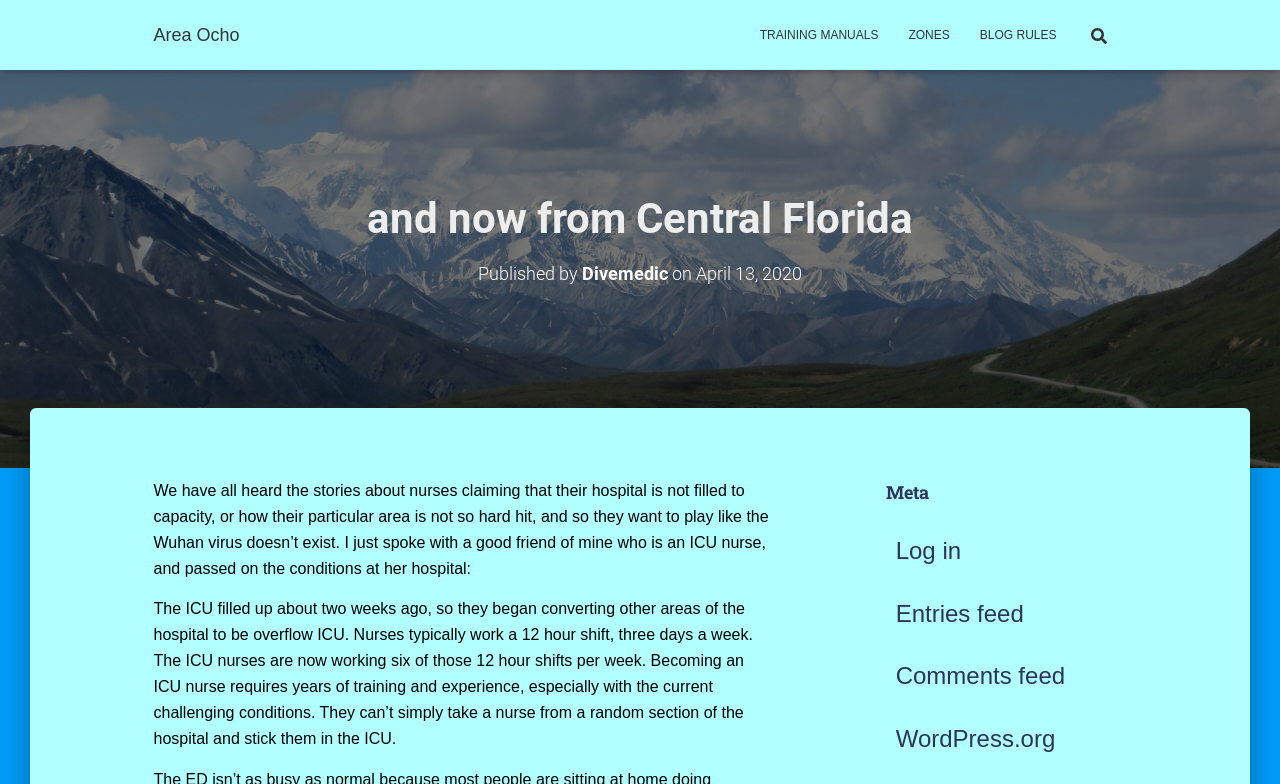Provide a short, one-word or phrase answer to the question below:
What is the current workload of ICU nurses?

Six 12-hour shifts per week